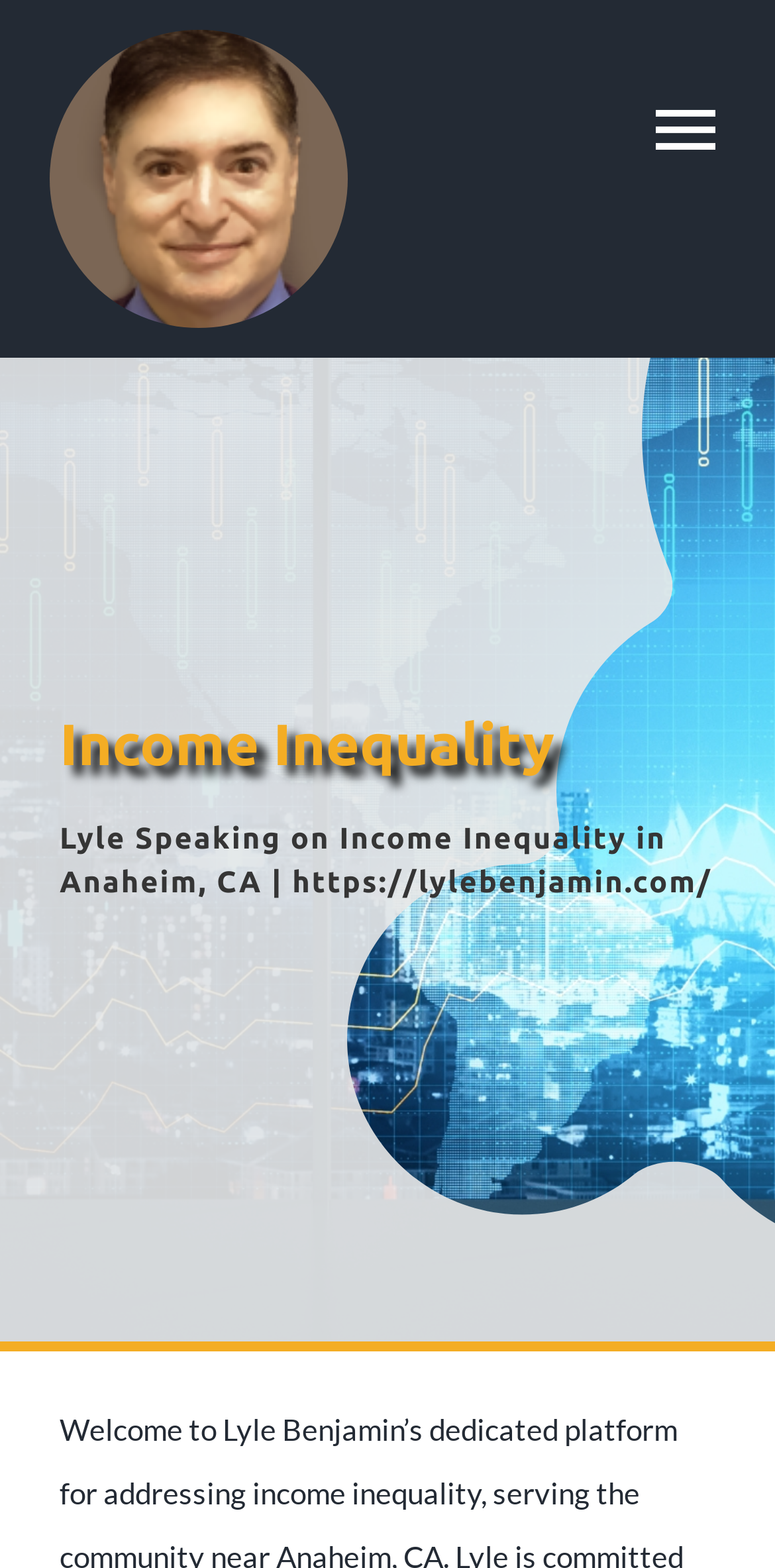Please answer the following question using a single word or phrase: 
How many navigation menu items are there?

9